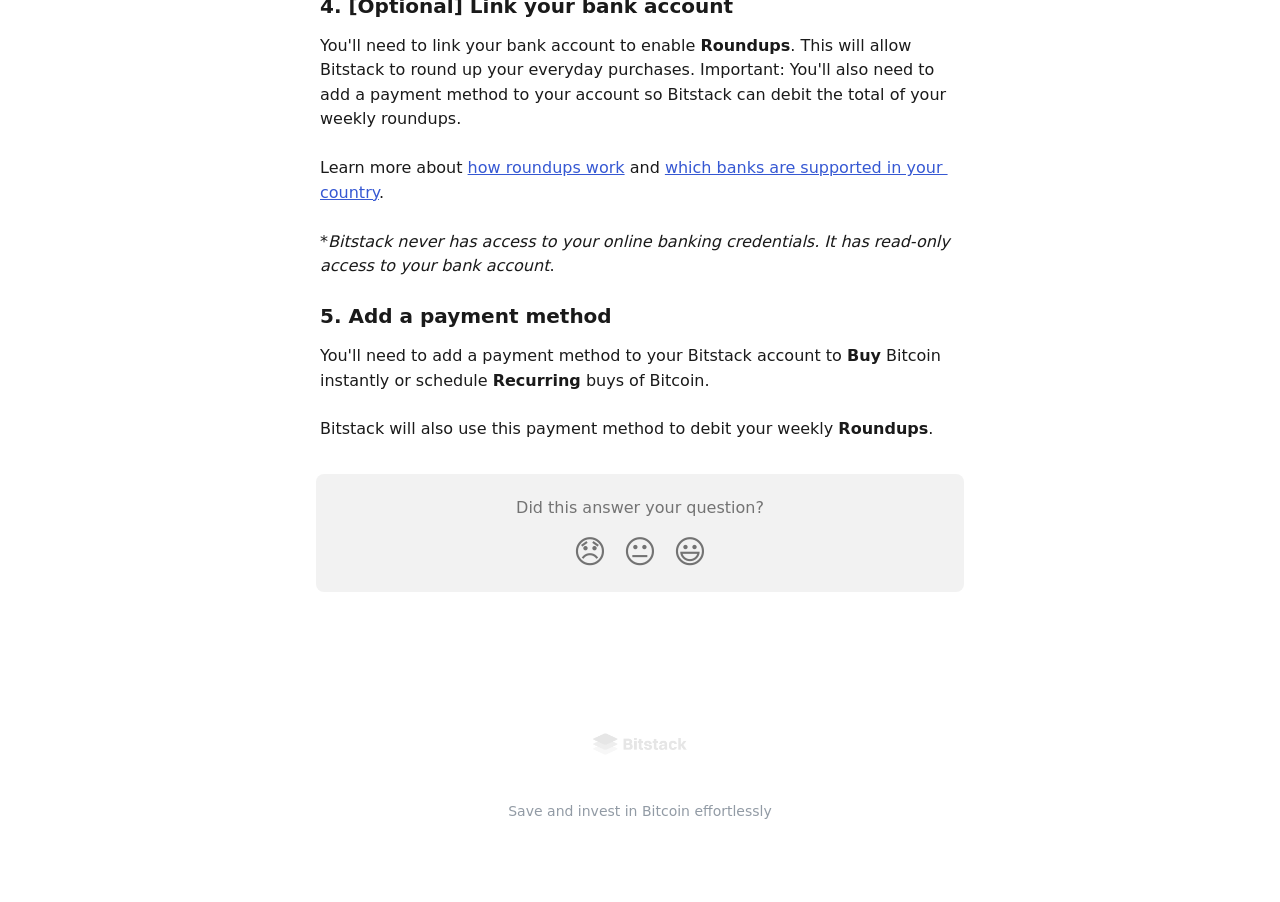Given the description of the UI element: "how roundups work", predict the bounding box coordinates in the form of [left, top, right, bottom], with each value being a float between 0 and 1.

[0.365, 0.175, 0.488, 0.196]